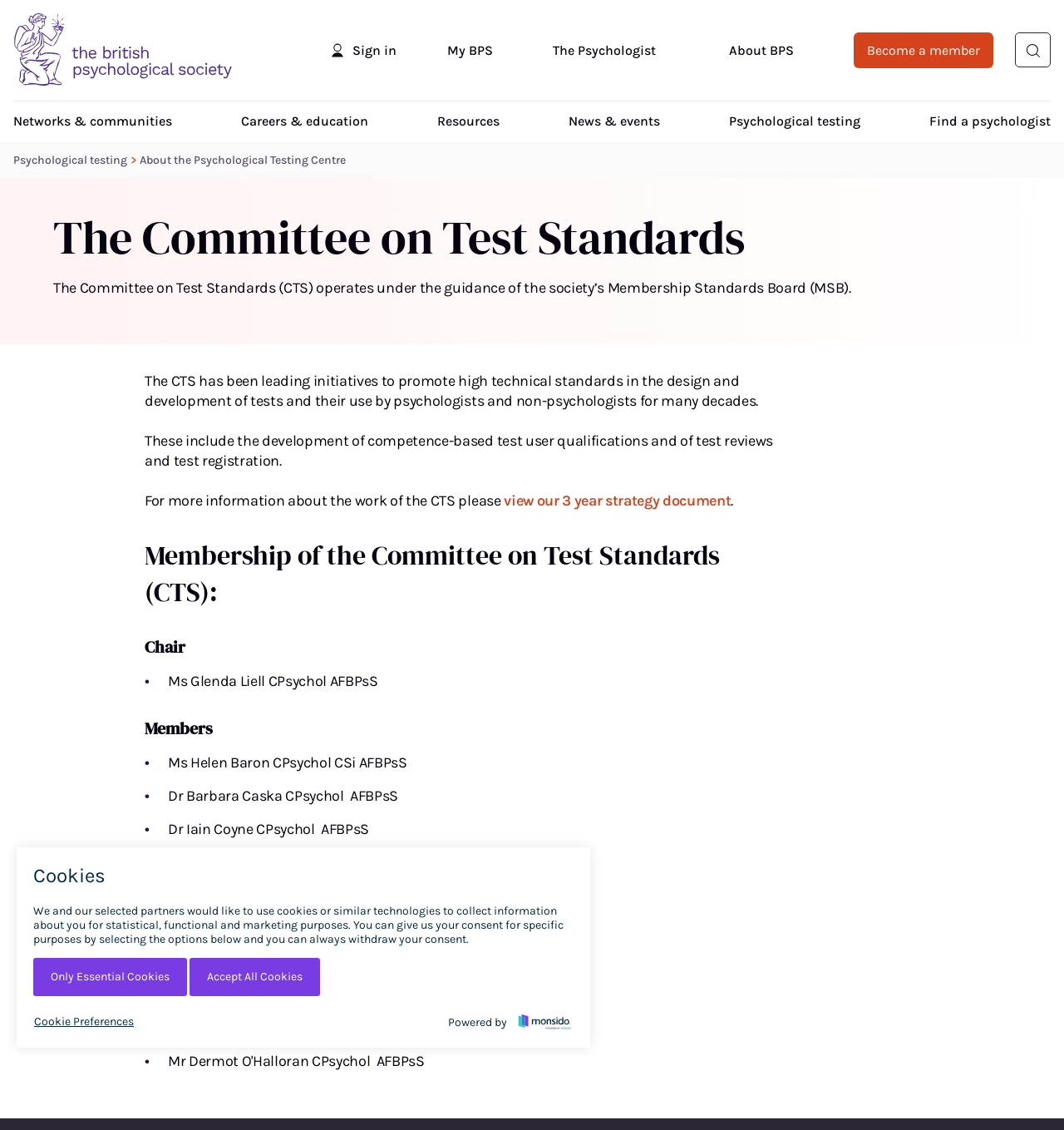Identify the bounding box coordinates of the specific part of the webpage to click to complete this instruction: "Become a member".

[0.802, 0.028, 0.934, 0.06]